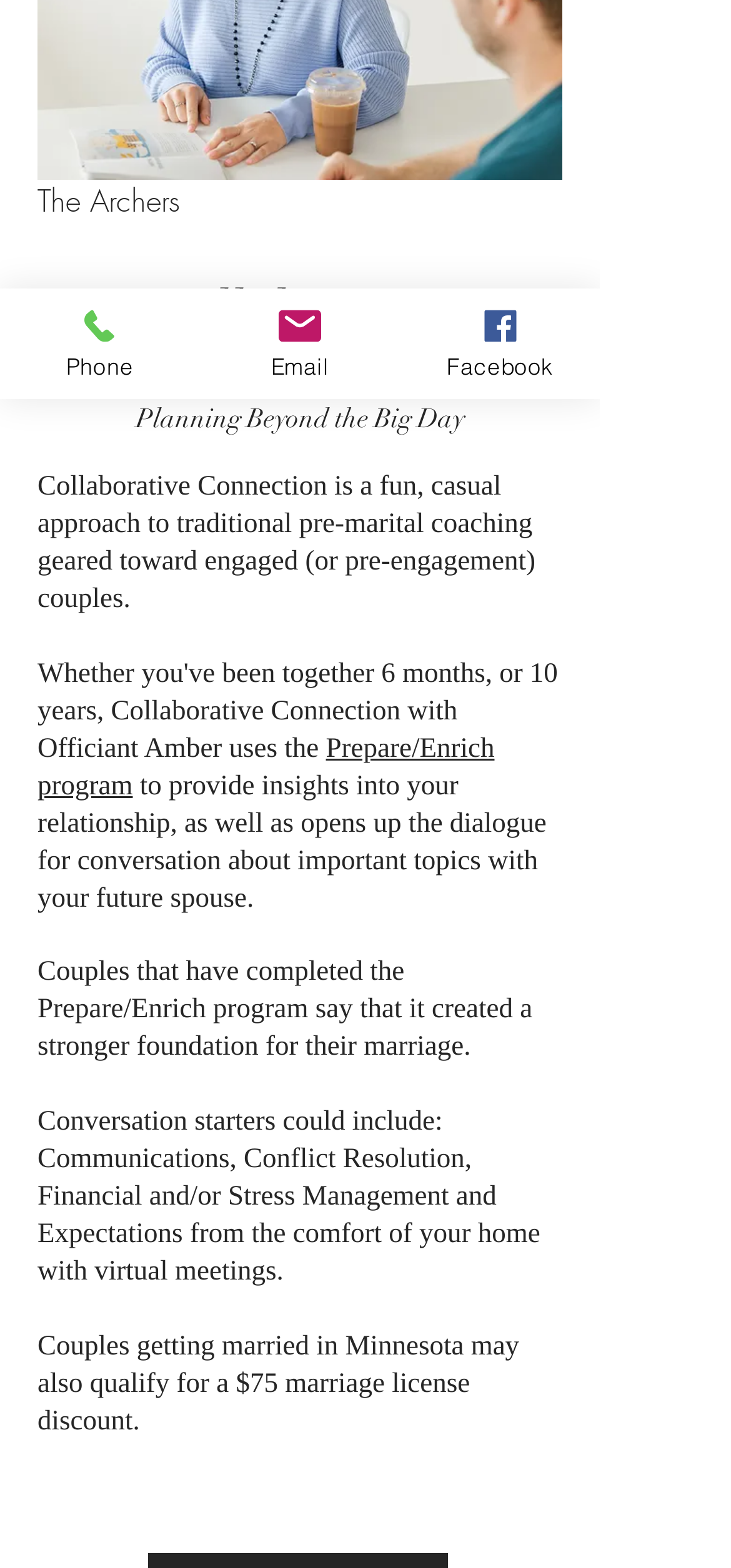Provide the bounding box coordinates of the HTML element this sentence describes: "Phone".

[0.0, 0.184, 0.274, 0.254]